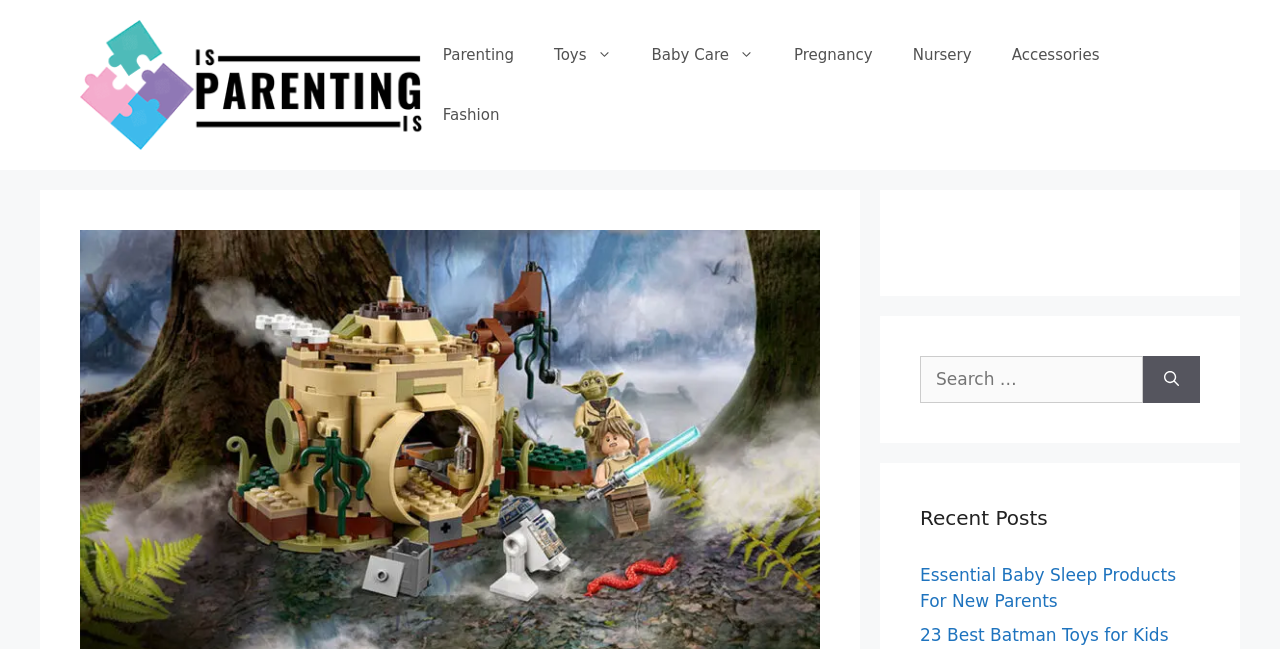Provide the bounding box coordinates for the UI element that is described by this text: "Toys". The coordinates should be in the form of four float numbers between 0 and 1: [left, top, right, bottom].

[0.417, 0.039, 0.493, 0.131]